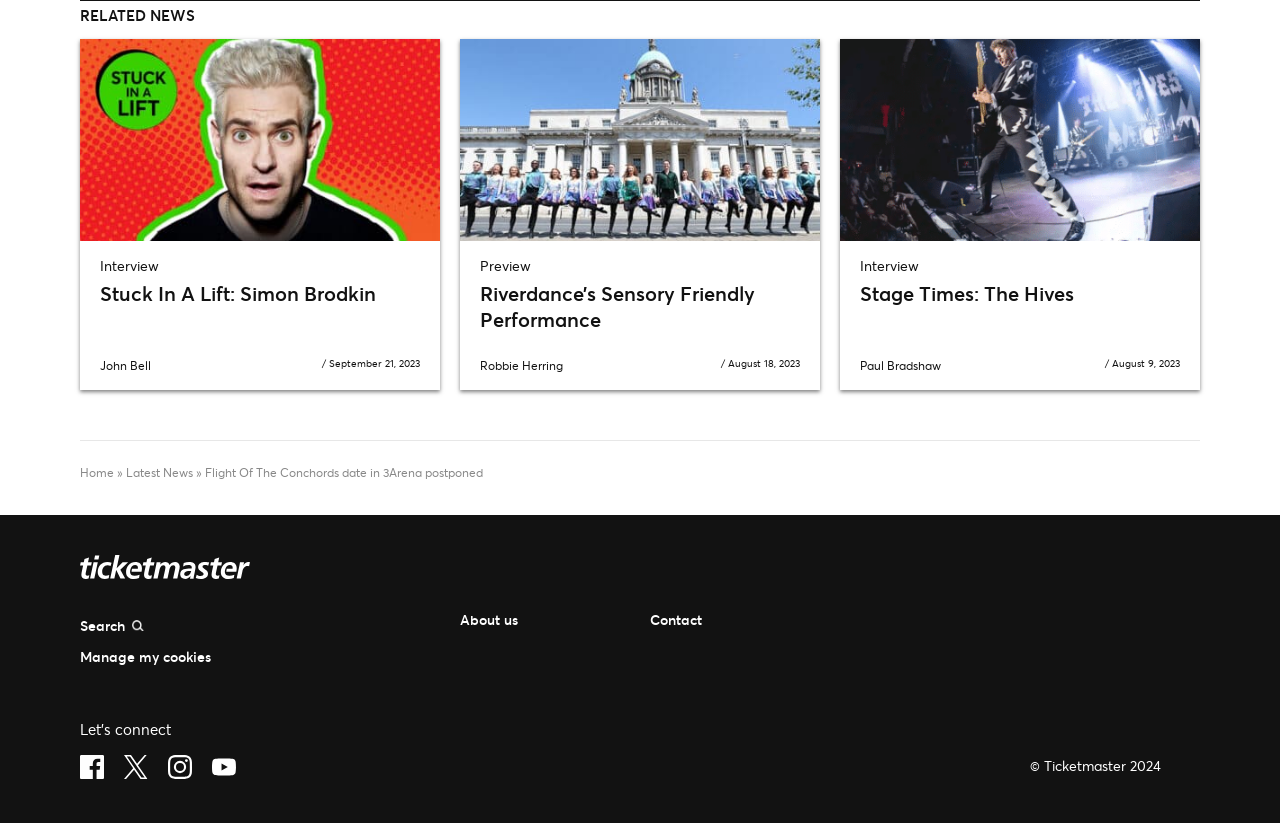Give the bounding box coordinates for this UI element: "Search". The coordinates should be four float numbers between 0 and 1, arranged as [left, top, right, bottom].

[0.062, 0.738, 0.344, 0.782]